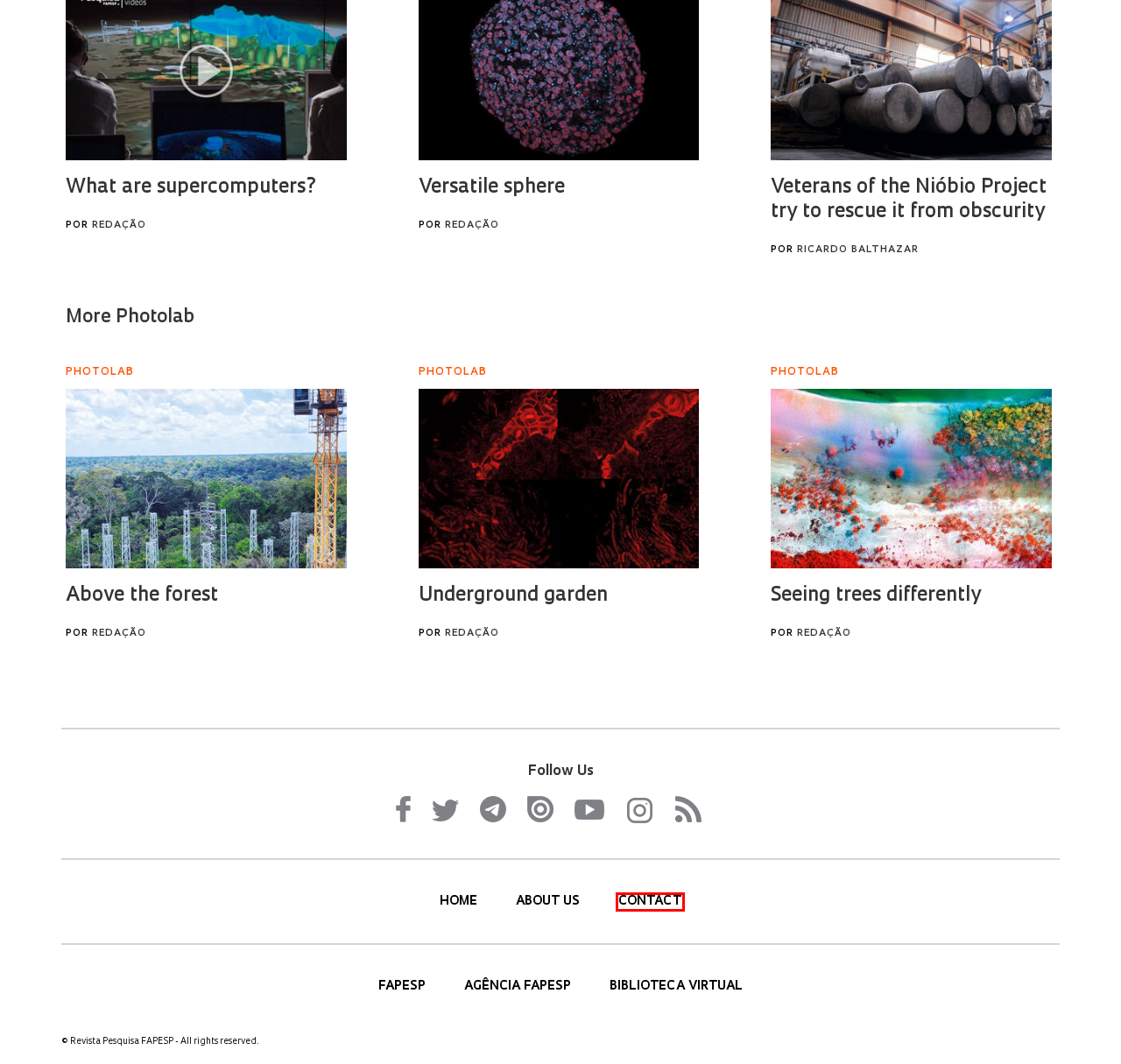Analyze the given webpage screenshot and identify the UI element within the red bounding box. Select the webpage description that best matches what you expect the new webpage to look like after clicking the element. Here are the candidates:
A. Agência FAPESP
B. Humanities : Revista Pesquisa Fapesp
C. Videos : Revista Pesquisa Fapesp
D. FAPESP - Fundação de Amparo à Pesquisa do Estado de São Paulo
E. About us : Revista Pesquisa Fapesp
F. Health : Revista Pesquisa Fapesp
G. Science : Revista Pesquisa Fapesp
H. Talk to us : Revista Pesquisa Fapesp

H